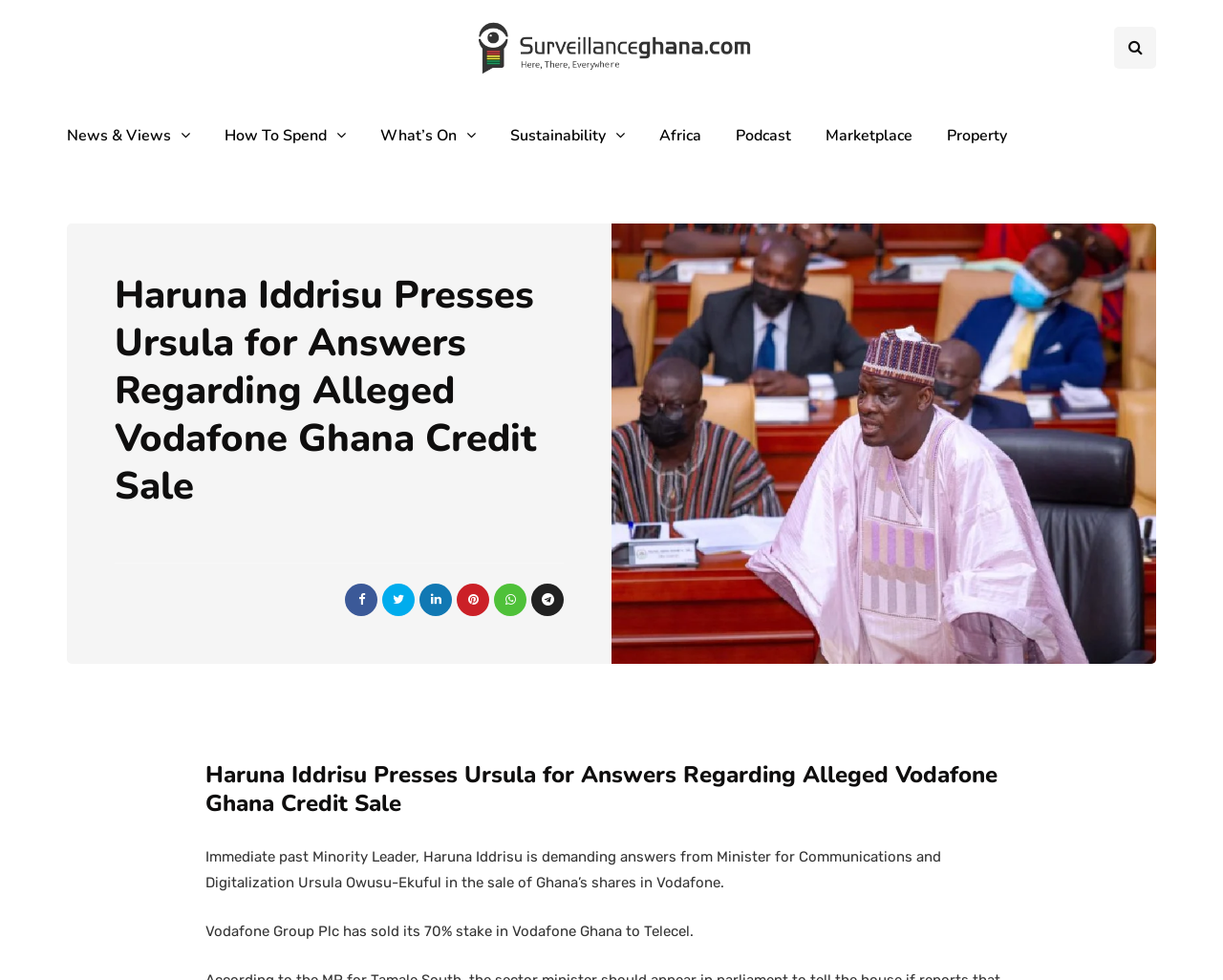Kindly determine the bounding box coordinates of the area that needs to be clicked to fulfill this instruction: "Go to News & Views".

[0.055, 0.117, 0.17, 0.16]